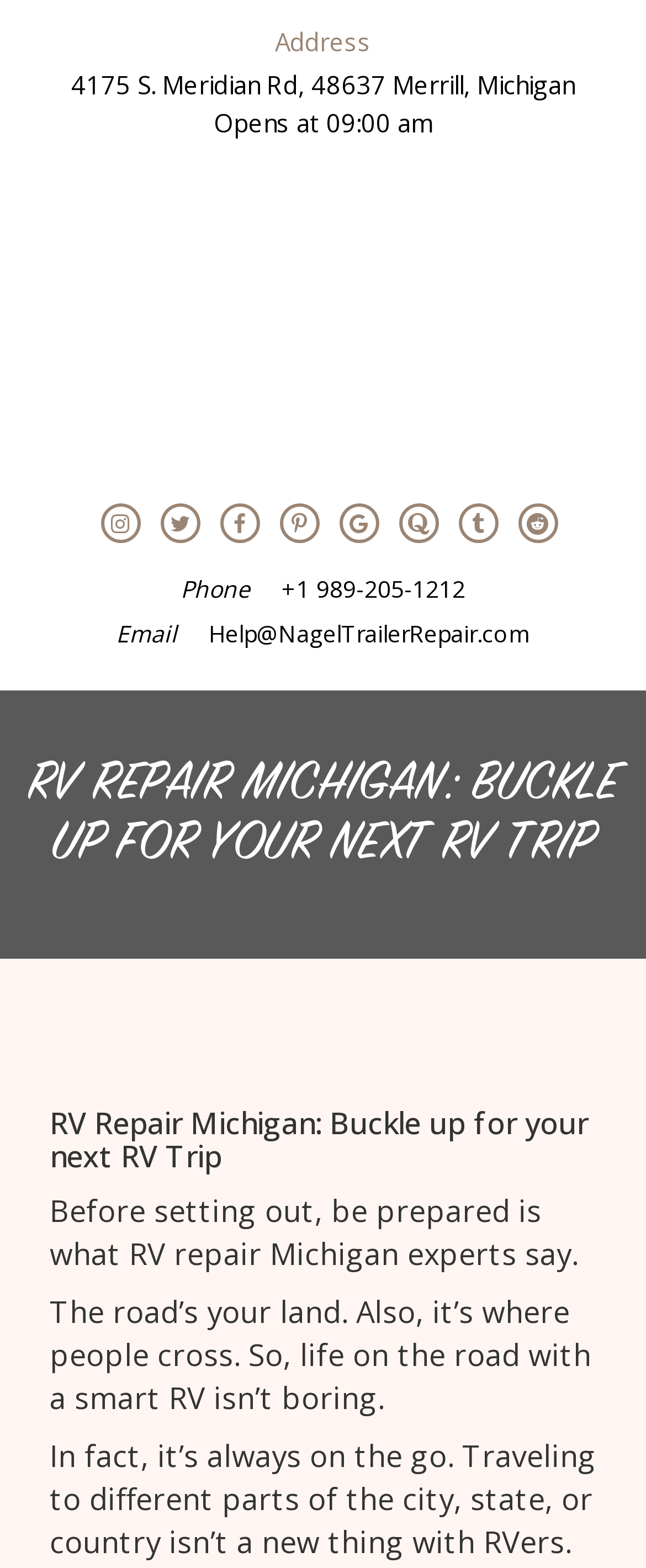What is the email address of Nagel RV Trailer Repair? Examine the screenshot and reply using just one word or a brief phrase.

Help@NagelTrailerRepair.com